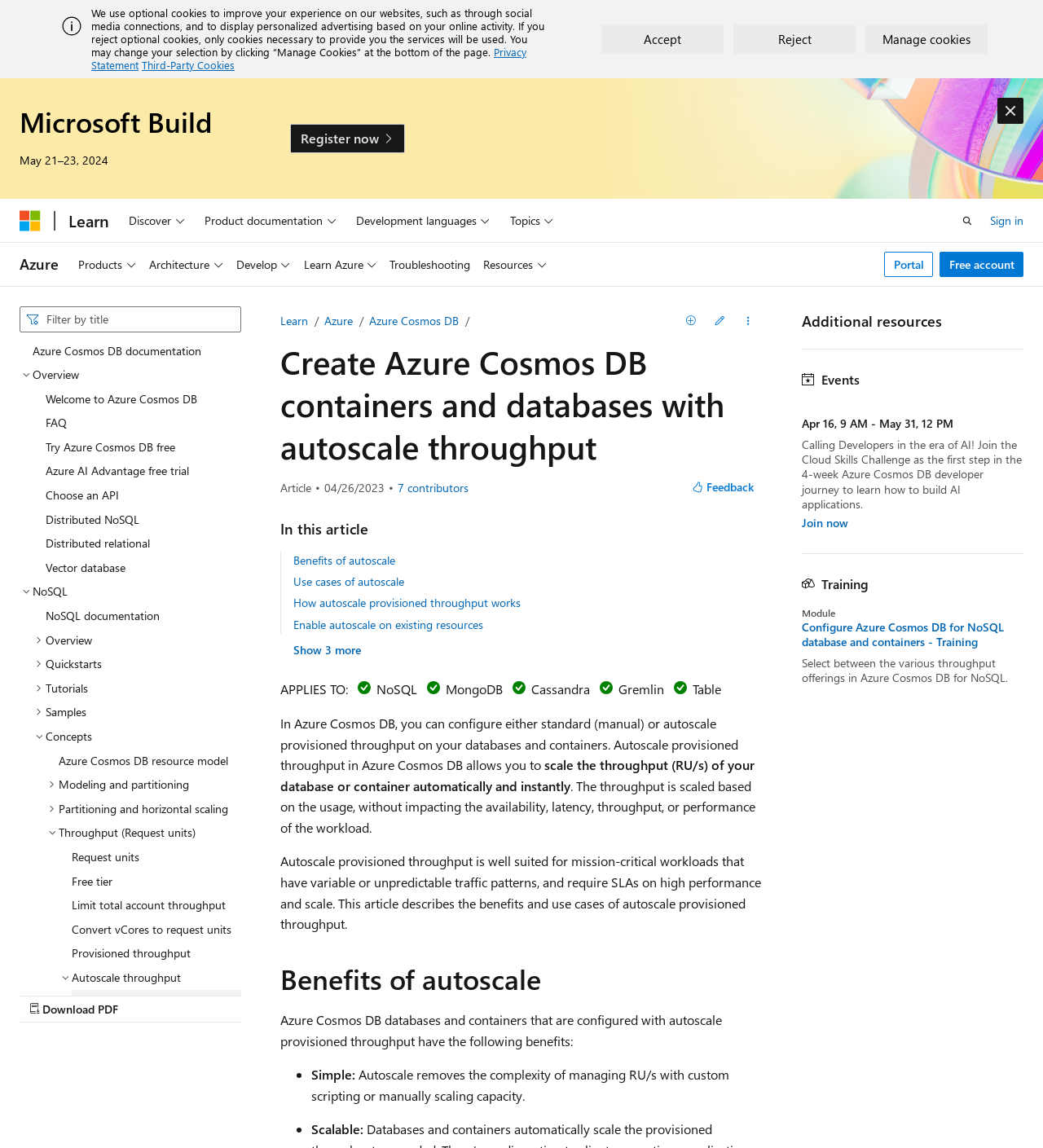Locate the bounding box coordinates of the area where you should click to accomplish the instruction: "Download the Azure Cosmos DB PDF".

[0.019, 0.868, 0.231, 0.89]